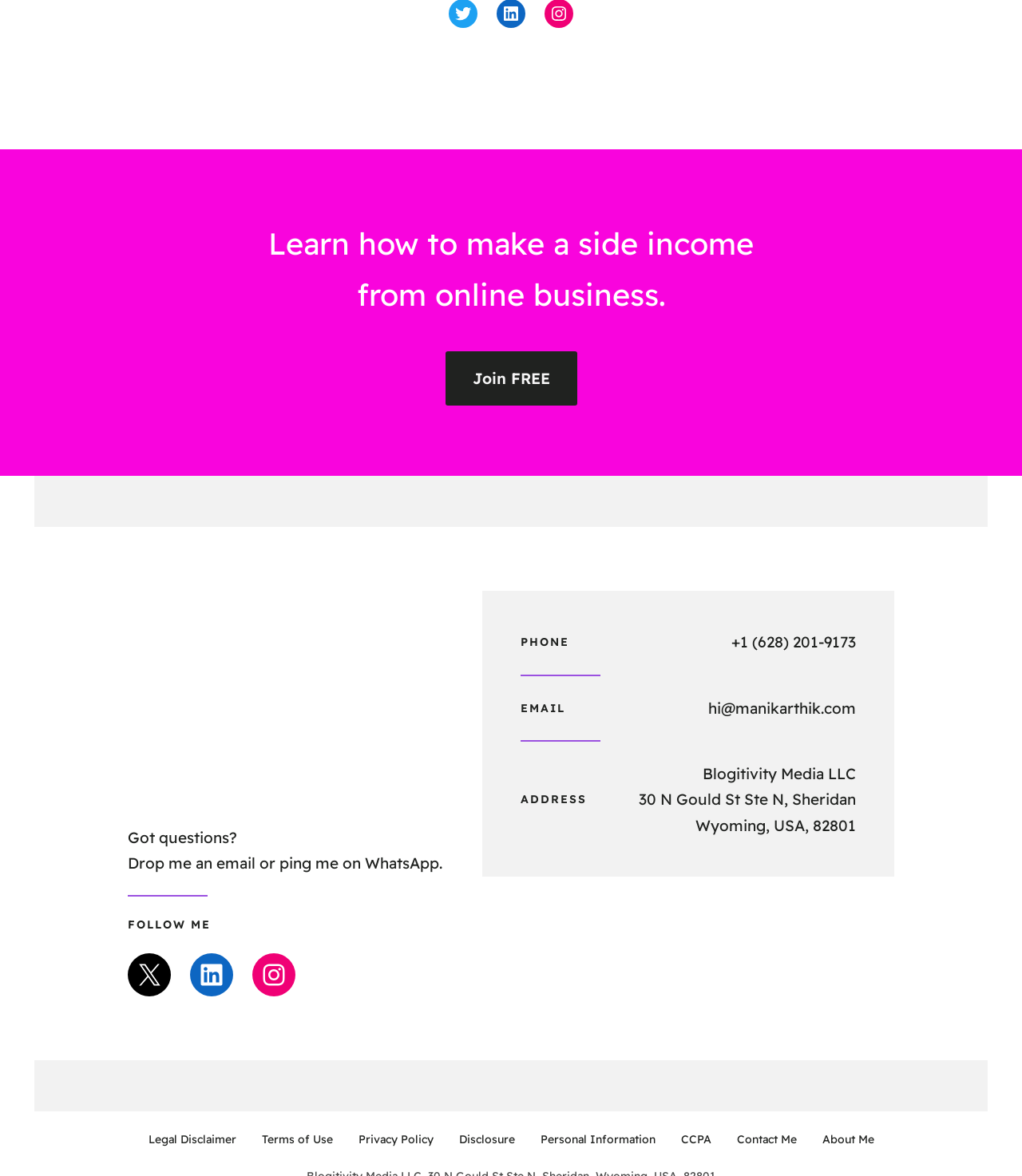Locate the bounding box coordinates of the clickable region to complete the following instruction: "Click on the 'SHOP' link."

None